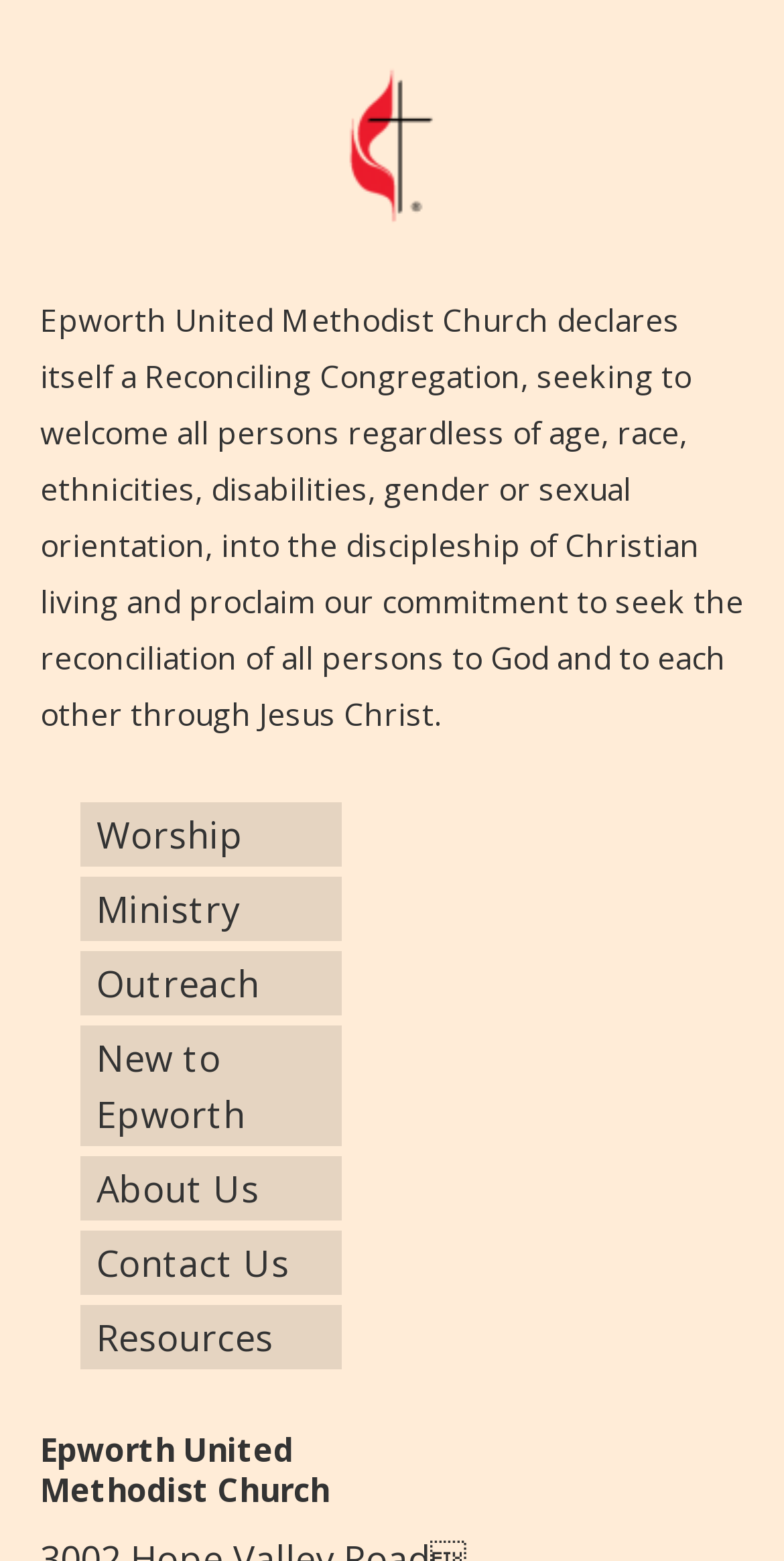Please determine the bounding box coordinates of the element to click on in order to accomplish the following task: "Click the UMC Cross and Flame Logo". Ensure the coordinates are four float numbers ranging from 0 to 1, i.e., [left, top, right, bottom].

[0.051, 0.039, 0.949, 0.148]